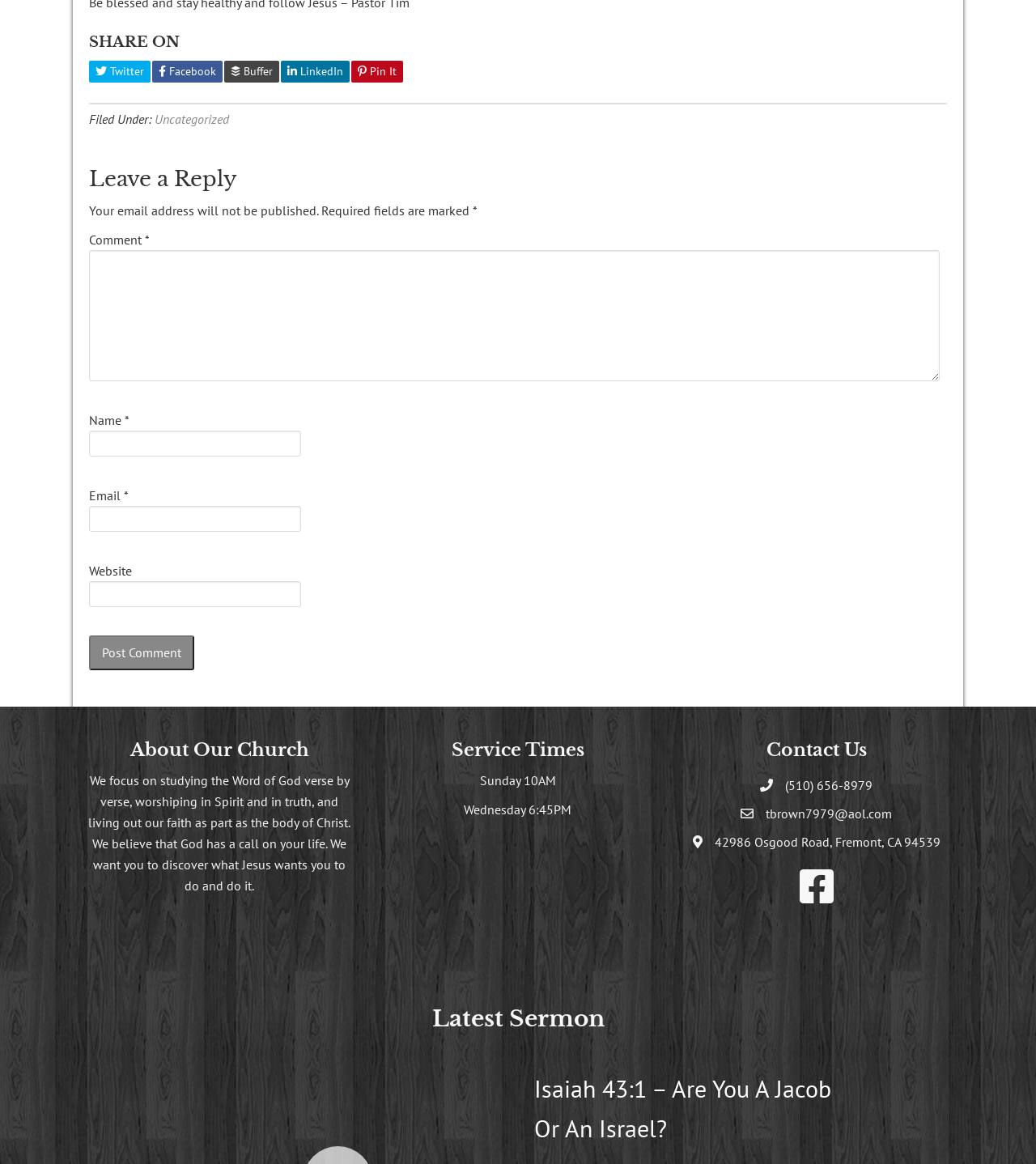What is required to leave a reply?
Based on the image, respond with a single word or phrase.

Name, email, and comment